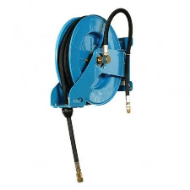Offer a detailed explanation of the image and its components.

The image showcases the Orion ORK Series Oil Reel, featuring a robust and durable design. The apparatus is primarily blue, characterized by its compact reel that neatly winds a black oil hose, which is equipped with a coupler at the end. This oil reel is designed for efficient oil dispensing, making it ideal for both industrial and workshop settings. Its secure mounting feature ensures stability during operation, allowing for smooth unwinding and rewinding of the hose. This product is part of a broader selection of hose reels tailored for various applications, ensuring that users can find the perfect fit for their needs.